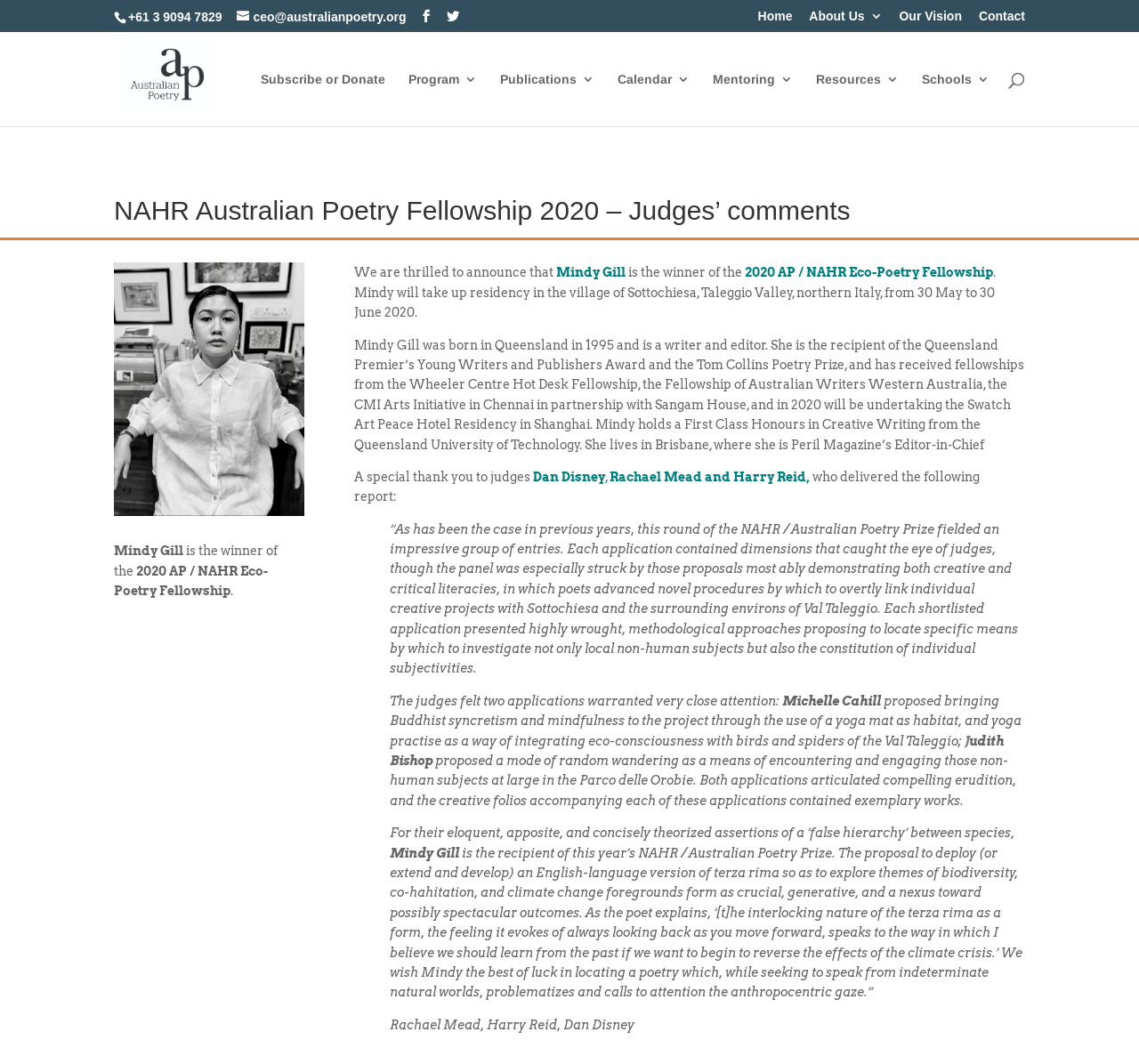Convey a detailed summary of the webpage, mentioning all key elements.

The webpage is about the NAHR Australian Poetry Fellowship 2020, specifically the judges' comments. At the top, there is a header section with contact information, including a phone number and email address, as well as social media links. Below this, there is a navigation menu with links to various sections of the website, such as "Home", "About Us", "Our Vision", and "Contact".

The main content of the page is divided into two sections. The first section announces the winner of the 2020 AP/NAHR Eco-Poetry Fellowship, Mindy Gill, and provides a brief description of her background and achievements. Below this, there is a quote from the judges' report, which discusses the selection process and the qualities that made Mindy's application stand out.

The second section is the judges' report in full, which provides a detailed analysis of the applications they received and the criteria they used to select the winner. The report mentions two other applicants, Michelle Cahill and Judith Bishop, who were shortlisted for the fellowship, and describes their proposals. The report concludes by explaining why Mindy Gill's application was chosen, highlighting her innovative approach to exploring themes of biodiversity, co-habitation, and climate change through poetry.

Throughout the page, there are no images, but there is a search bar at the top that allows users to search for specific keywords or phrases. The overall layout of the page is clean and easy to navigate, with clear headings and concise text.